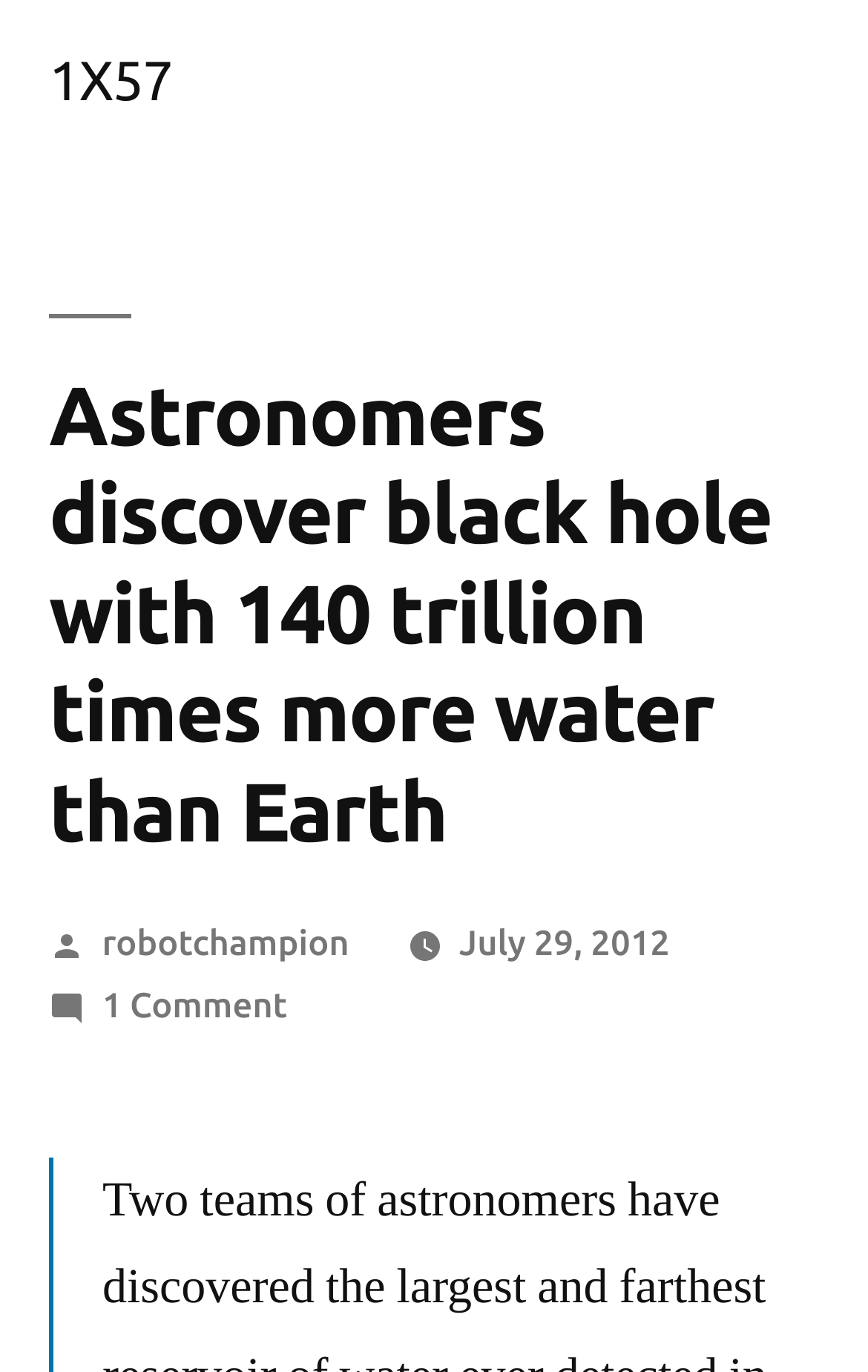Find the bounding box of the web element that fits this description: "1X57".

[0.056, 0.036, 0.199, 0.081]